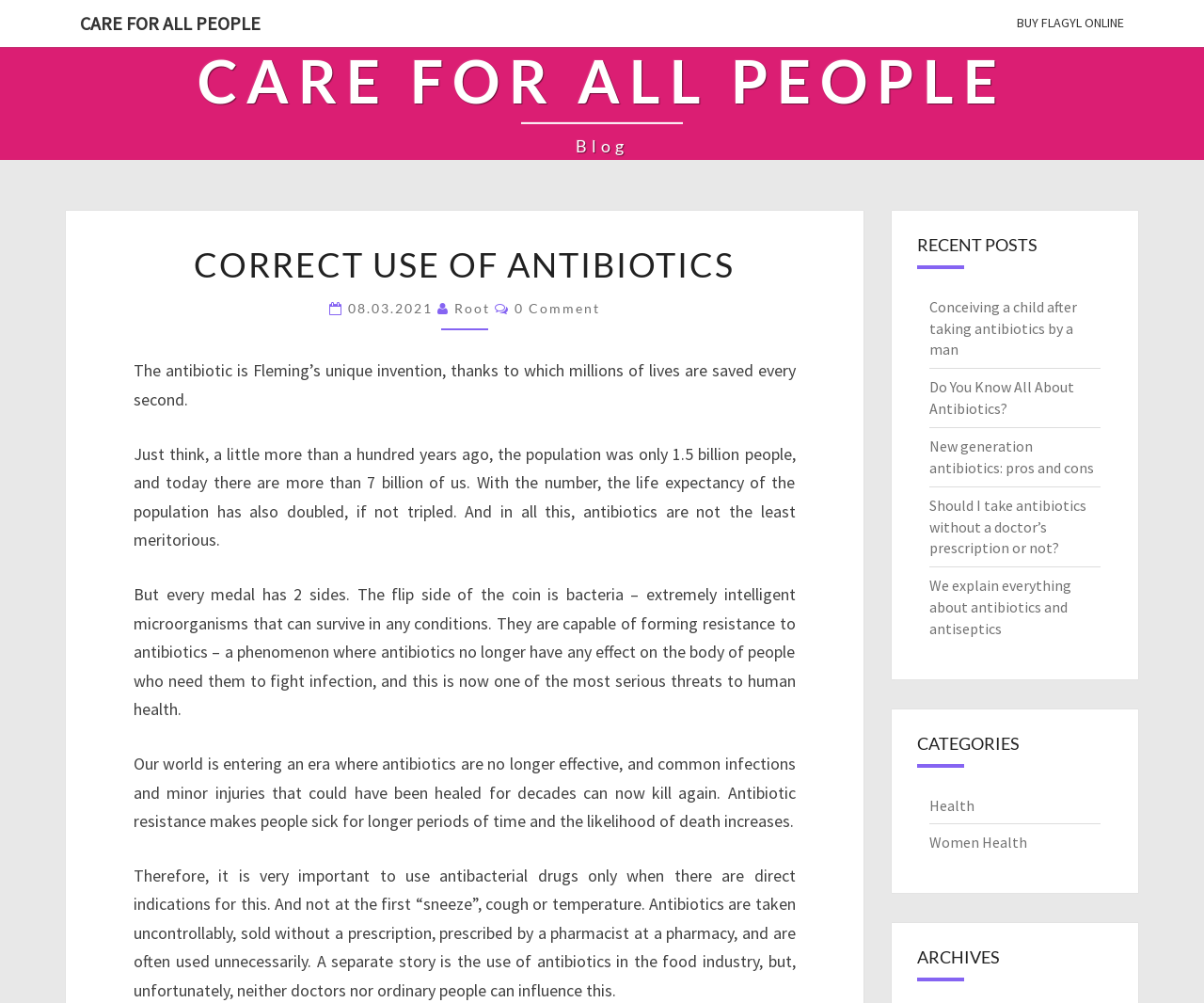How many recent posts are listed on the webpage?
Provide a detailed answer to the question using information from the image.

The webpage lists 5 recent posts, which are 'Conceiving a child after taking antibiotics by a man', 'Do You Know All About Antibiotics?', 'New generation antibiotics: pros and cons', 'Should I take antibiotics without a doctor’s prescription or not?', and 'We explain everything about antibiotics and antiseptics'.